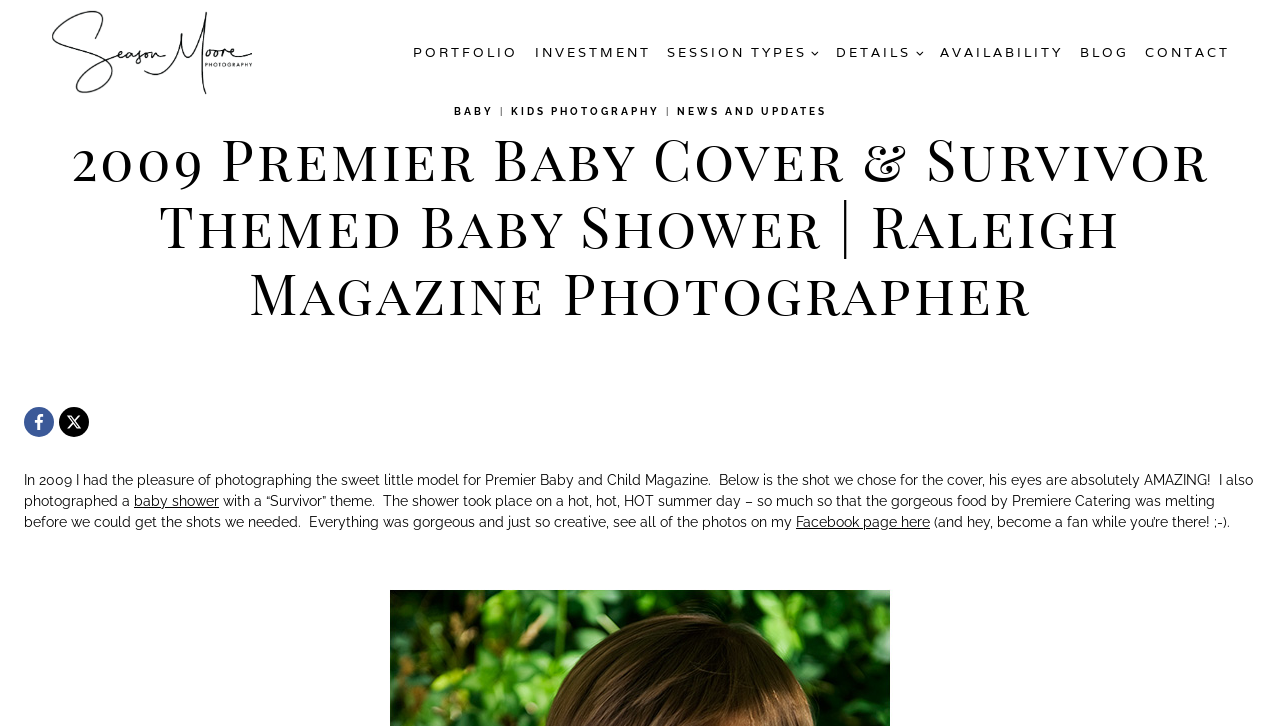What is the name of the catering company?
Provide an in-depth and detailed answer to the question.

I obtained this answer by reading the text 'the gorgeous food by Premiere Catering was melting before we could get the shots we needed.' which mentions the name of the catering company.